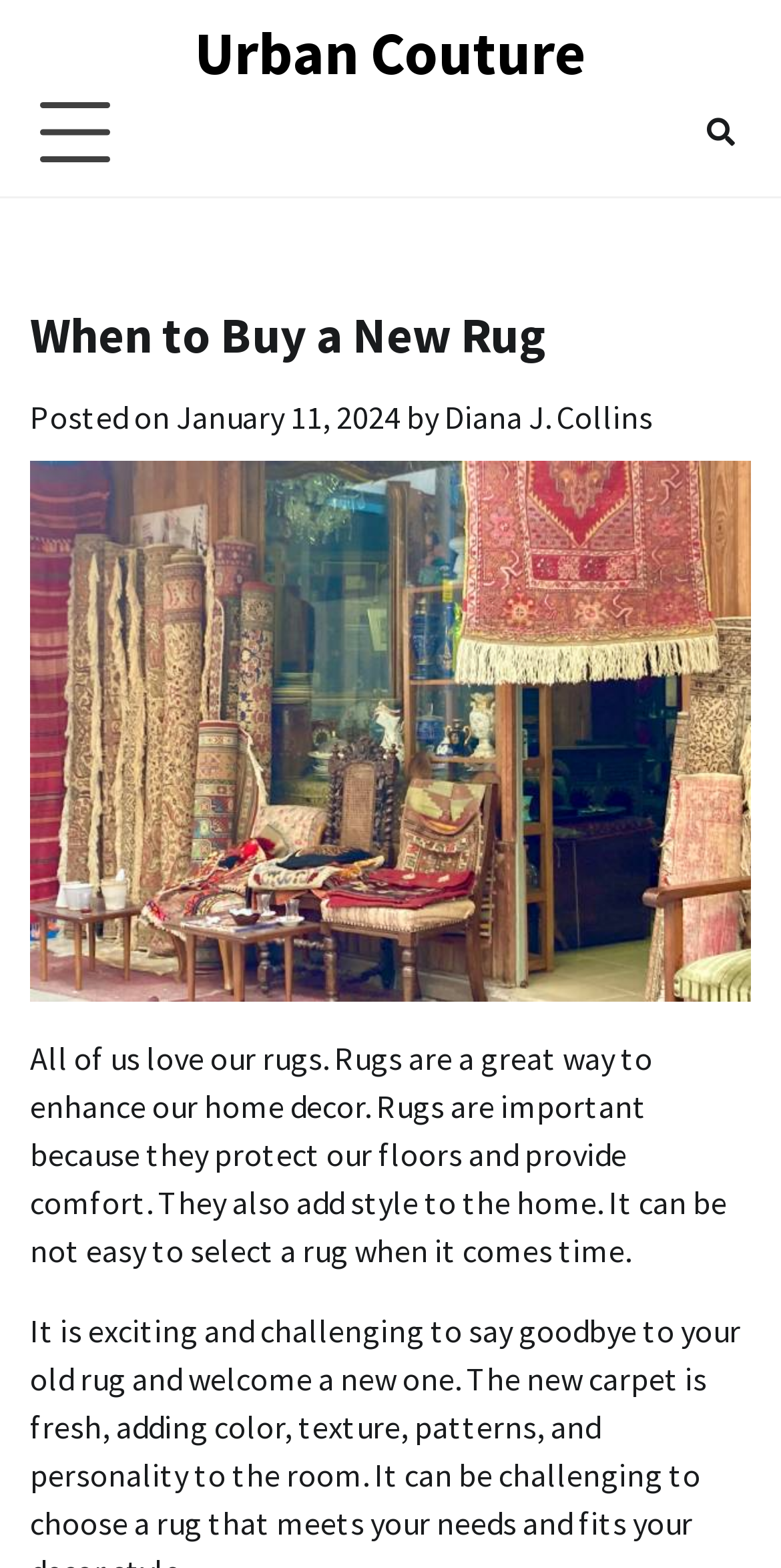Please look at the image and answer the question with a detailed explanation: What is the purpose of rugs?

According to the text, rugs are important because they protect our floors and provide comfort, and they also add style to the home.